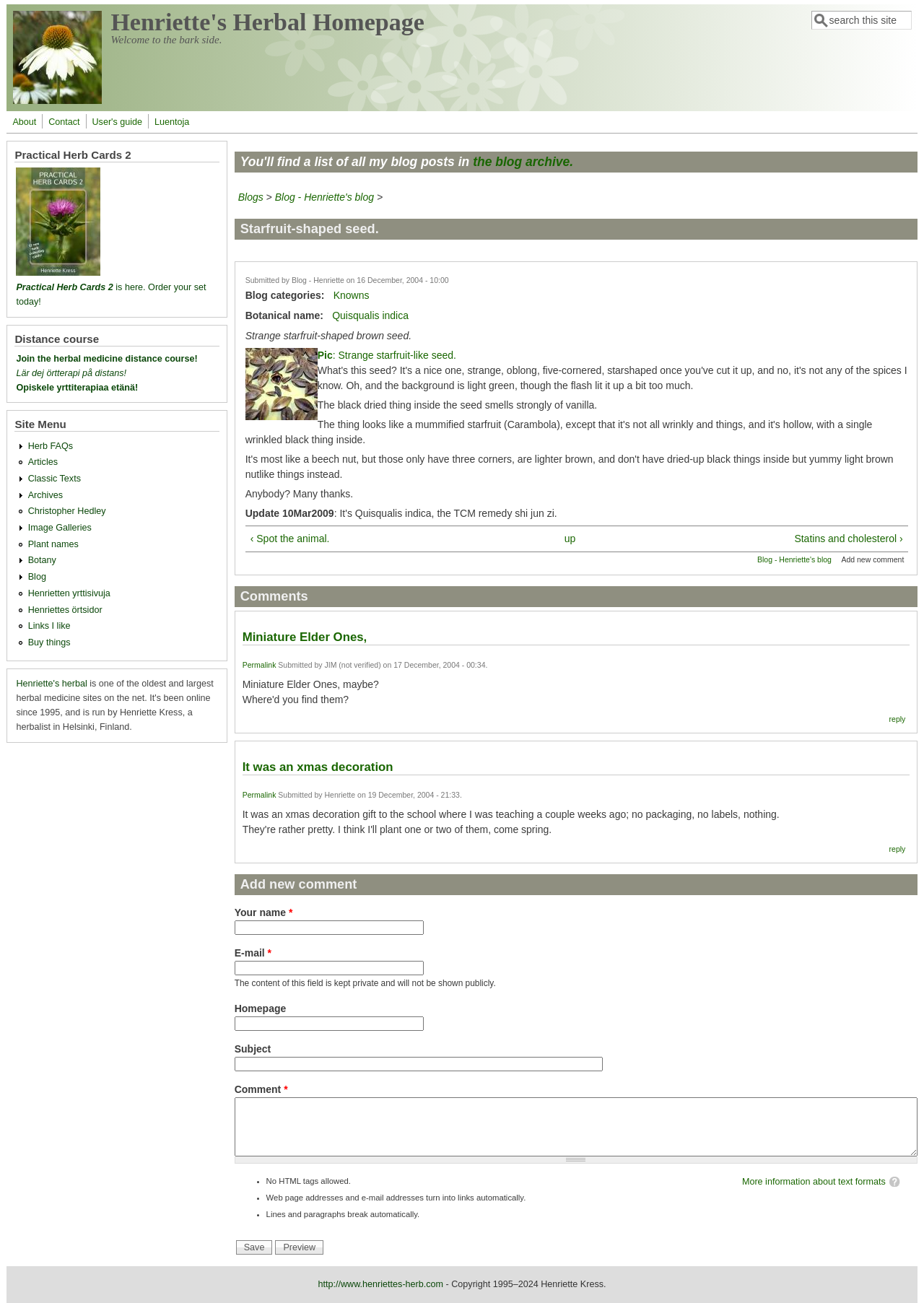Find the bounding box coordinates for the area you need to click to carry out the instruction: "Search this site". The coordinates should be four float numbers between 0 and 1, indicated as [left, top, right, bottom].

[0.878, 0.008, 0.986, 0.023]